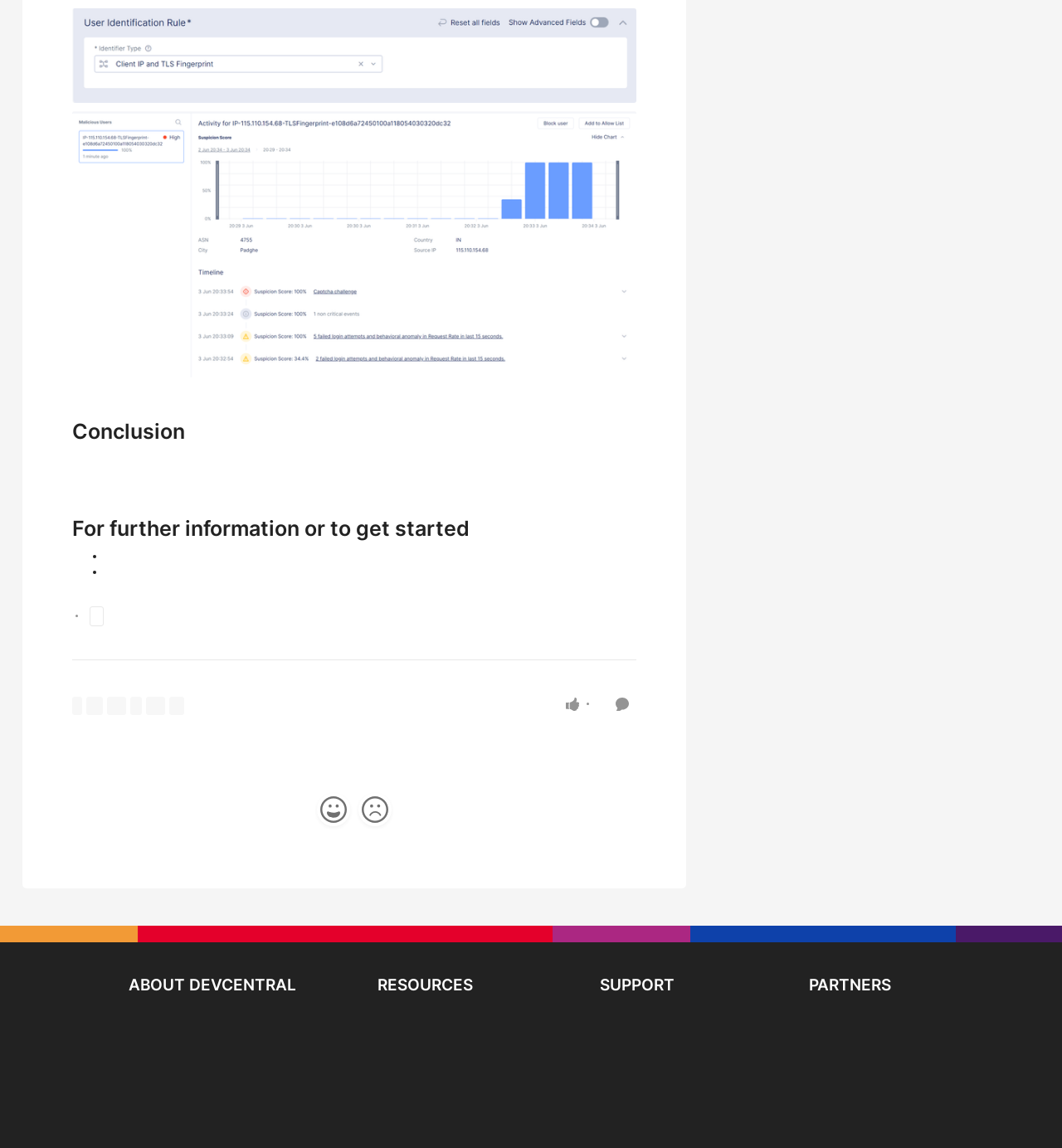Determine the bounding box coordinates of the UI element described by: "aria-label="Enlarge Image Shubham_Mishra_11-1654588554762.png"".

[0.068, 0.097, 0.599, 0.329]